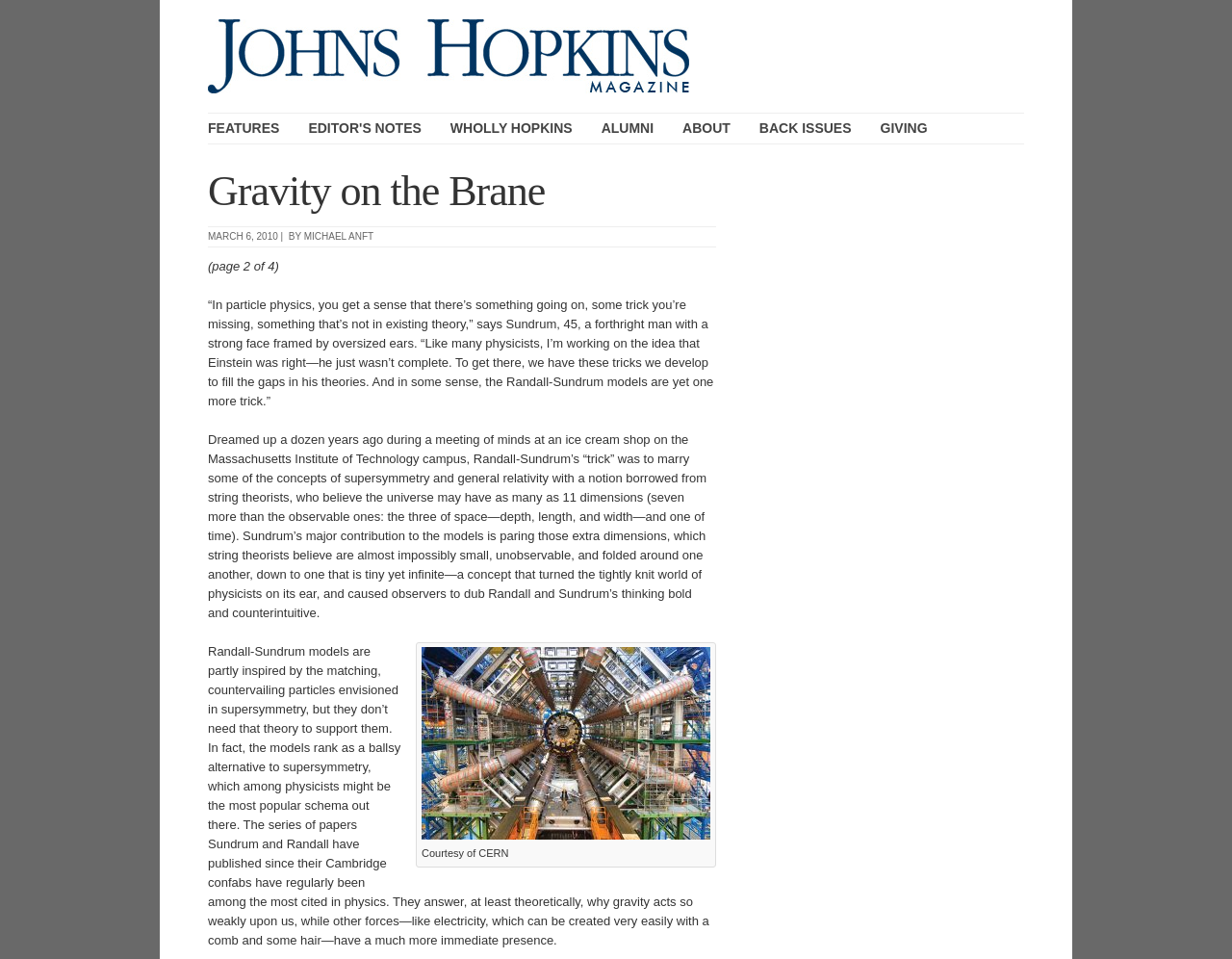Please find the bounding box coordinates (top-left x, top-left y, bottom-right x, bottom-right y) in the screenshot for the UI element described as follows: parent_node: Courtesy of CERN

[0.342, 0.864, 0.577, 0.879]